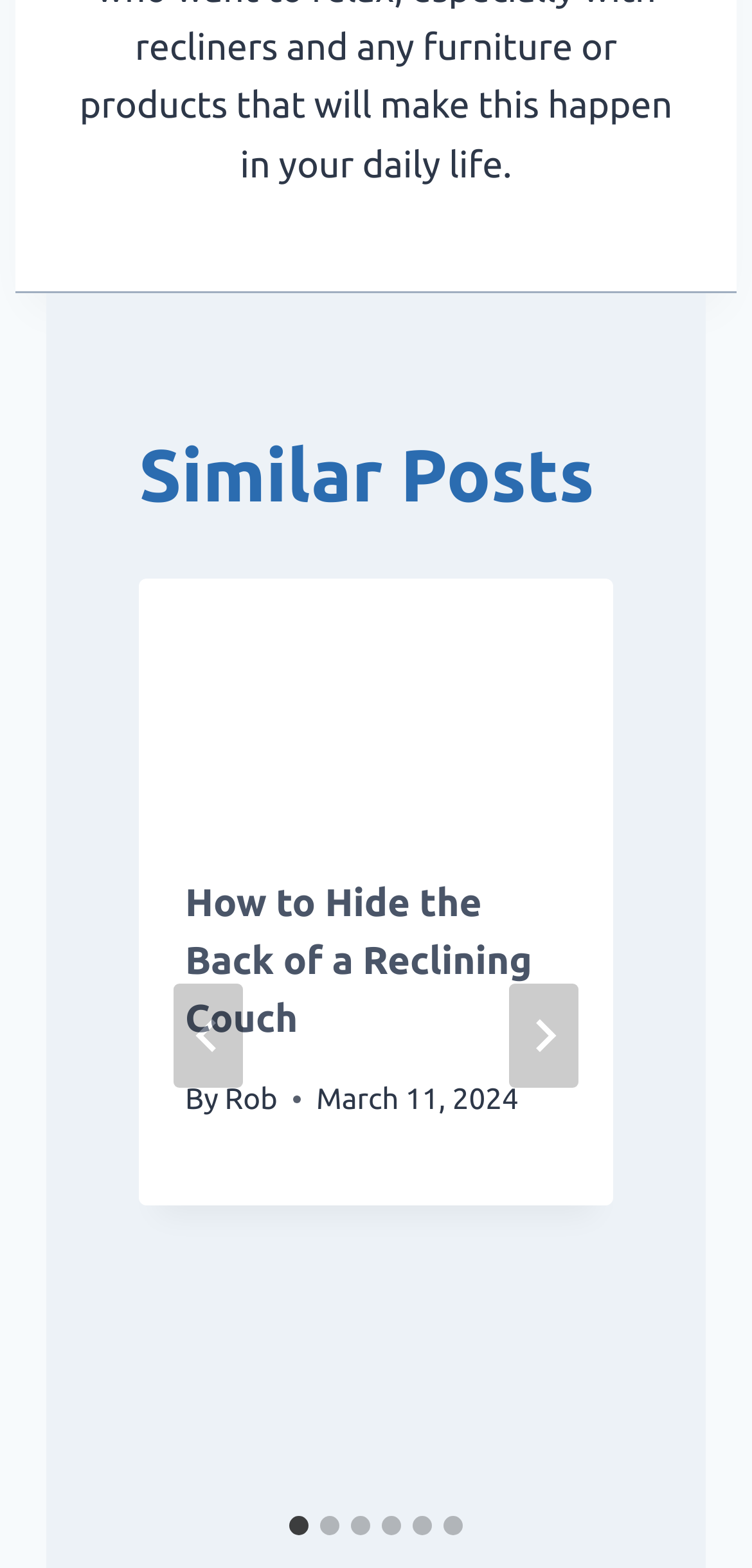Please determine the bounding box coordinates for the UI element described as: "aria-label="Go to slide 6"".

[0.59, 0.967, 0.615, 0.98]